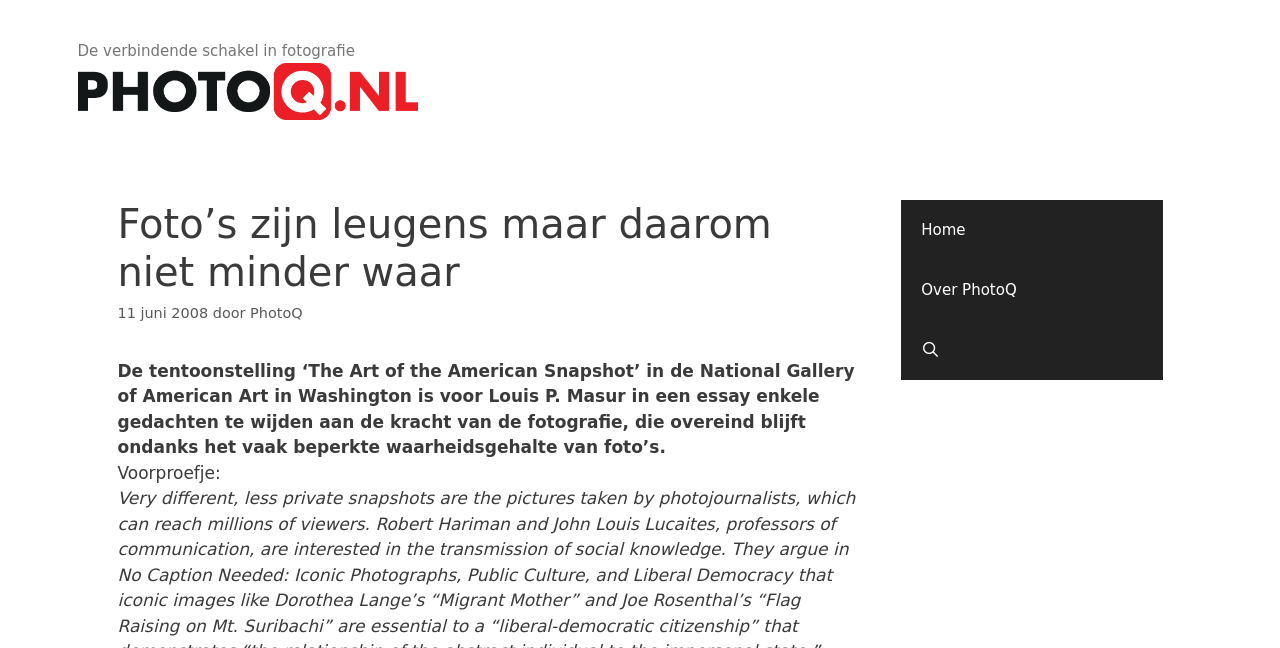Answer the following query with a single word or phrase:
What is the name of the website?

PhotoQ